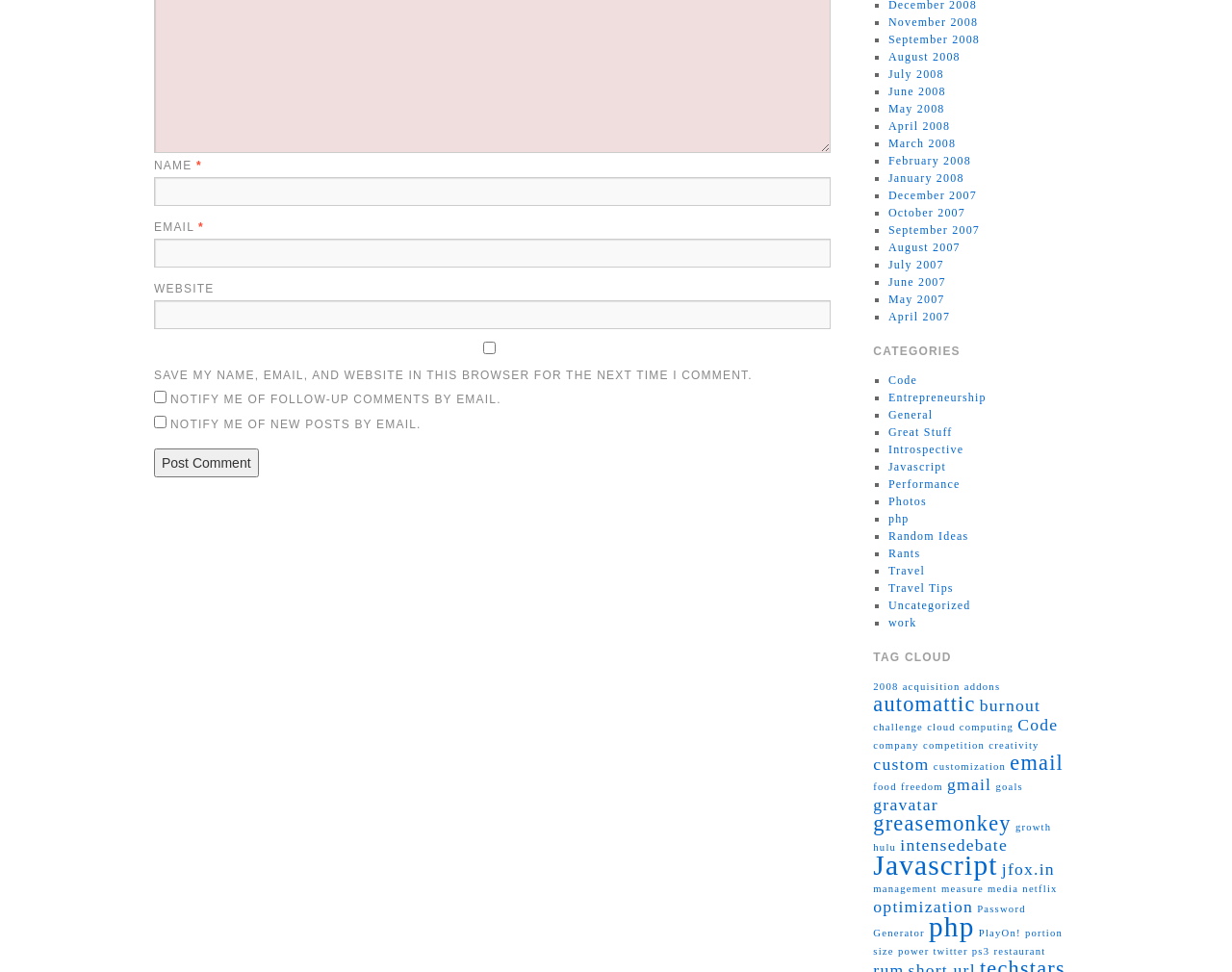Provide the bounding box coordinates of the area you need to click to execute the following instruction: "Enter your name".

[0.125, 0.182, 0.674, 0.211]